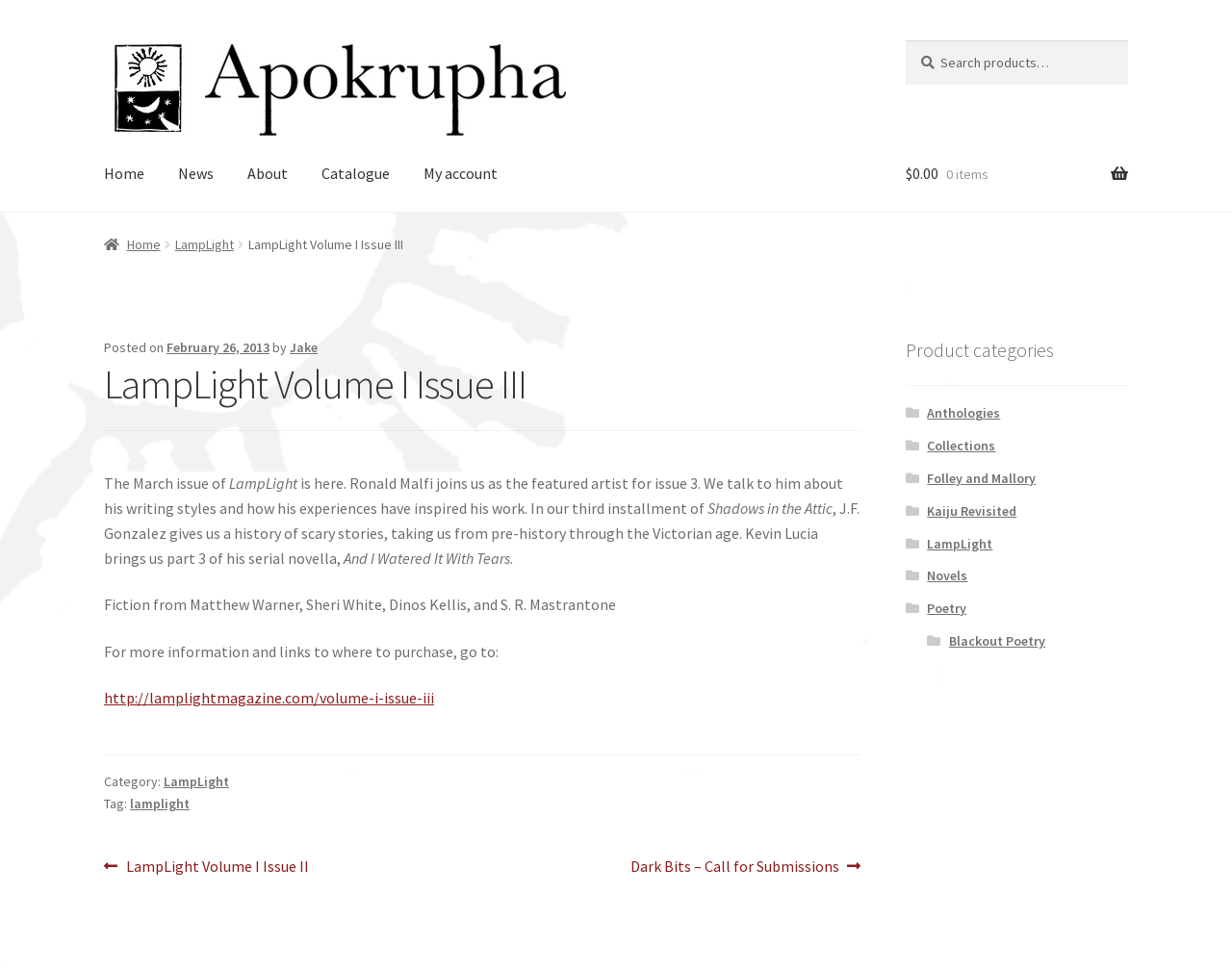Locate the bounding box coordinates of the region to be clicked to comply with the following instruction: "Read the article". The coordinates must be four float numbers between 0 and 1, in the form [left, top, right, bottom].

[0.084, 0.345, 0.699, 0.949]